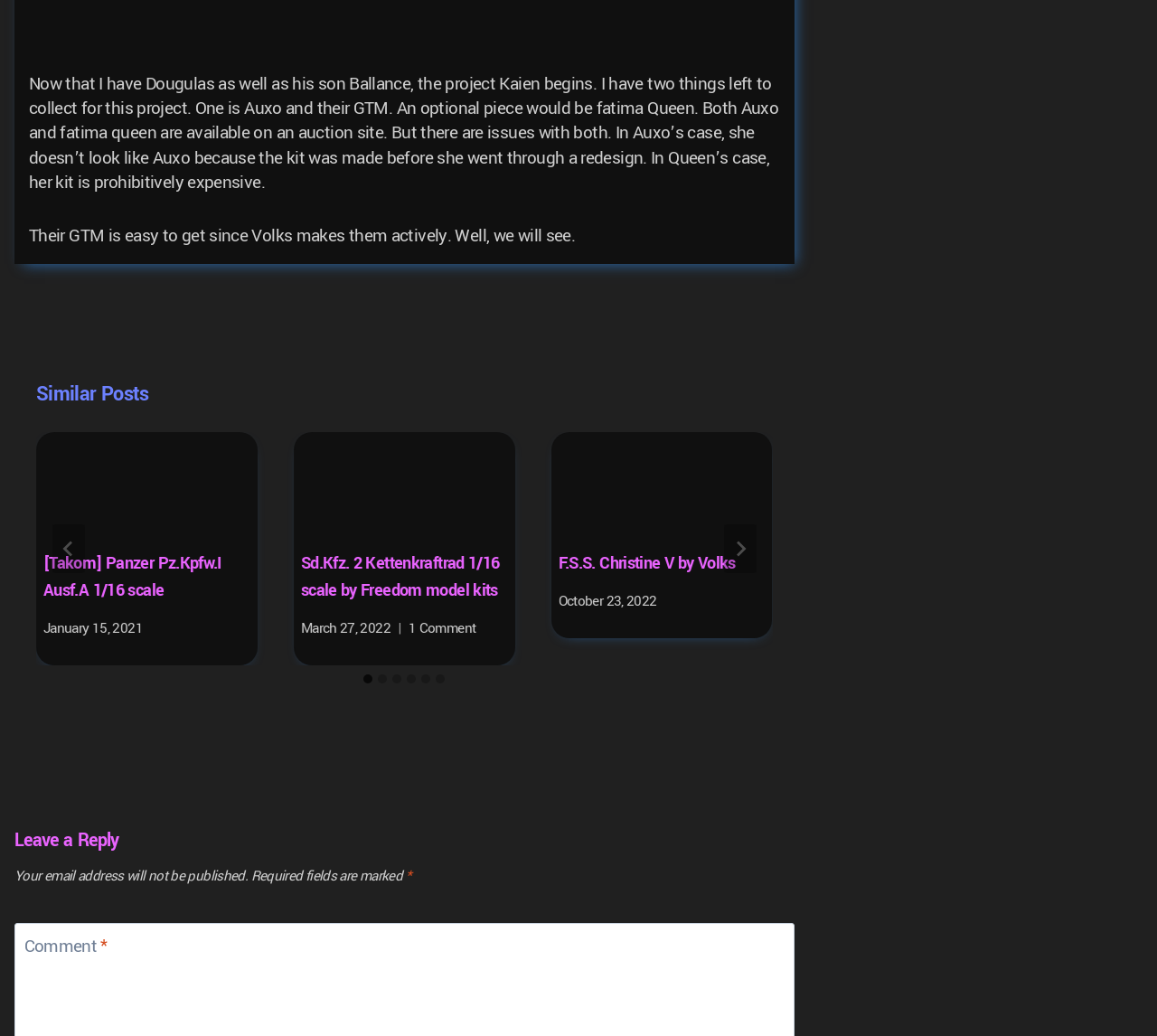What is the purpose of the 'Leave a Reply' section?
Provide an in-depth answer to the question, covering all aspects.

The 'Leave a Reply' section appears to be a comment form, allowing users to leave a comment or reply to the blog post. The section includes a note stating that email addresses will not be published, and marks required fields with an asterisk.